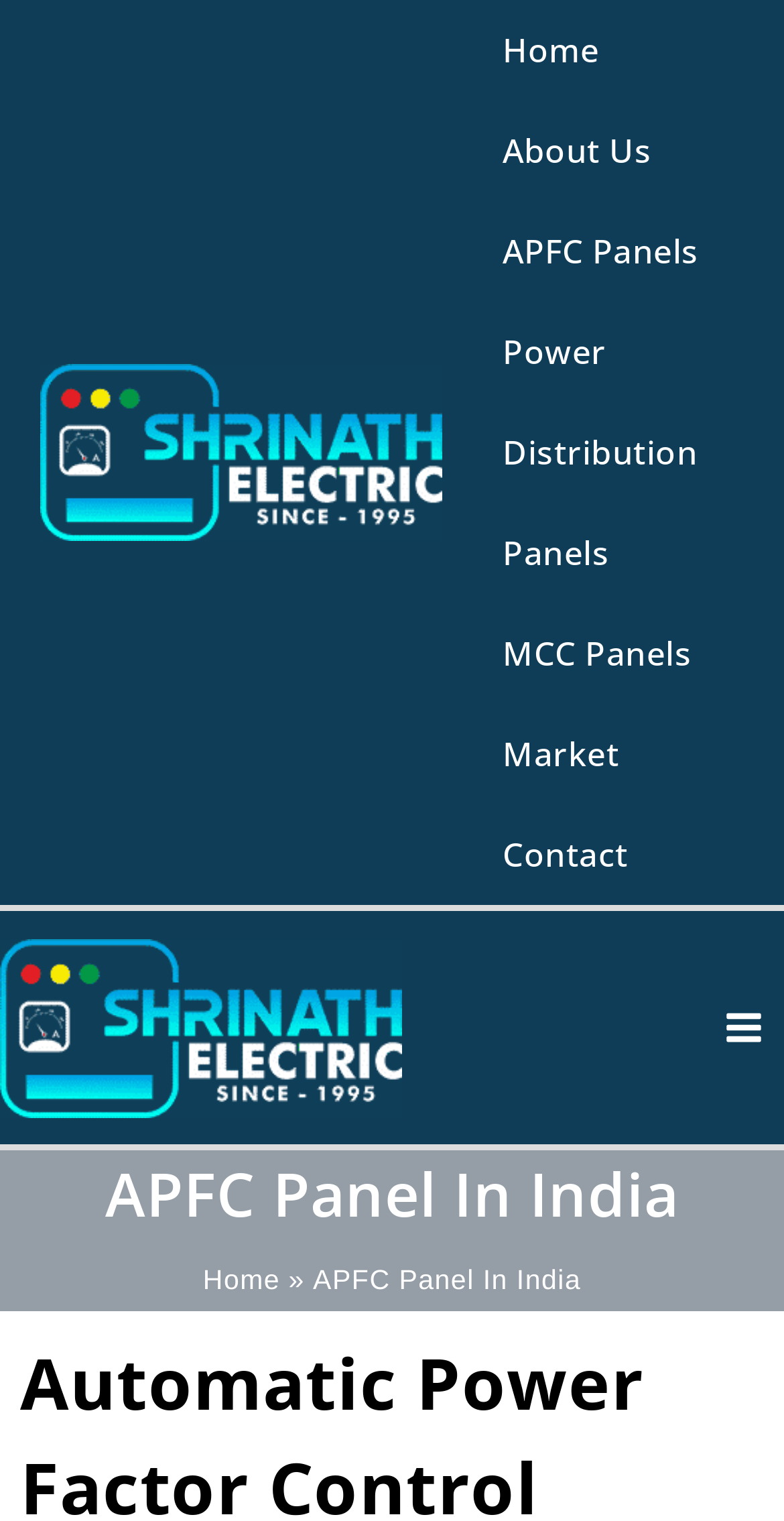Detail the various sections and features of the webpage.

The webpage is about Shrinath Electric, a manufacturer of APFC panels and other electrical panels in India. At the top left corner, there is a logo of Shrinath Electric, which is a clickable link. Below the logo, there is a navigation menu with links to different sections of the website, including Home, About Us, APFC Panels, Power Distribution Panels, MCC Panels, Market, and Contact.

On the top right corner, there is another instance of the Shrinath Electric logo, which is also a clickable link. Next to it, there is a button labeled "Main Menu" that can be expanded to reveal more options.

The main content of the webpage starts with a heading that reads "APFC Panel In India". Below the heading, there is a breadcrumbs navigation menu that shows the current page's location in the website's hierarchy. The breadcrumbs menu includes a link to the Home page and a static text that reads "APFC Panel In India".

Overall, the webpage has a simple and organized layout, with clear headings and concise text that describes the company's products and services.